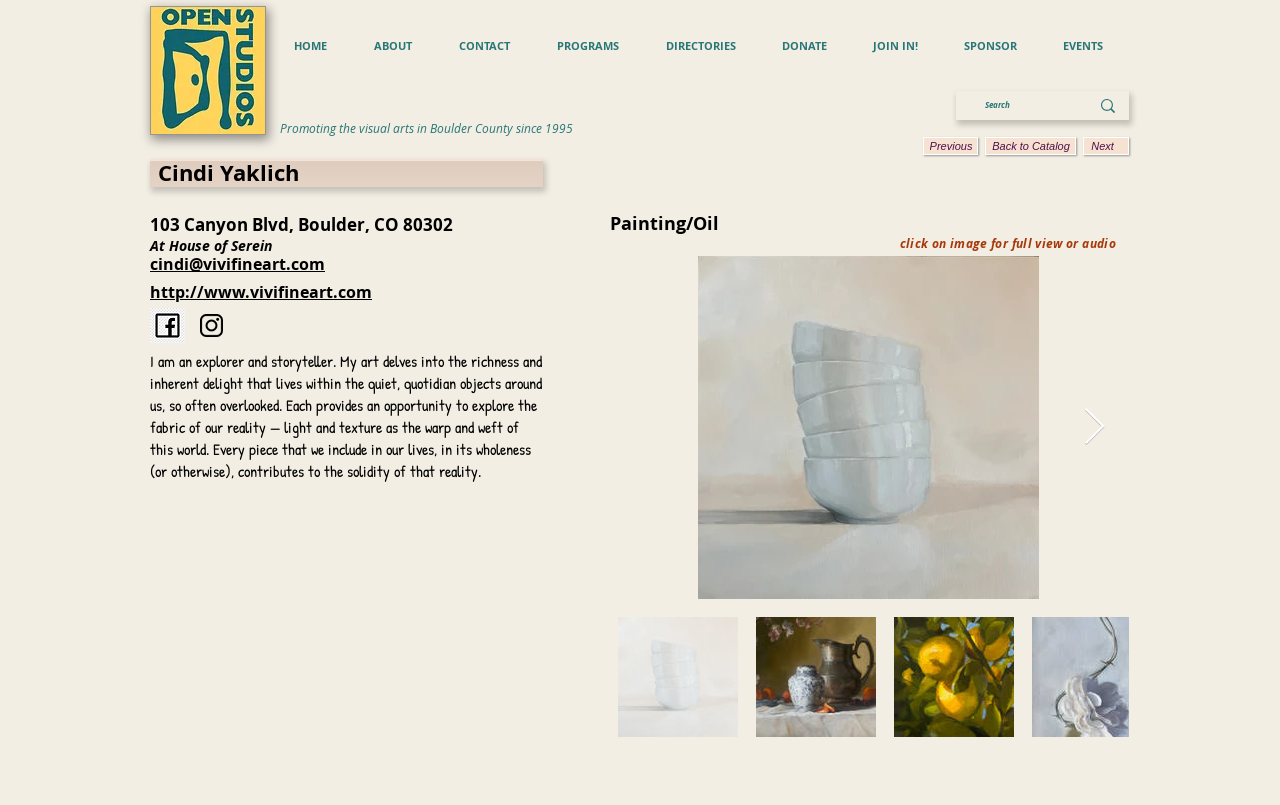Determine the bounding box coordinates of the clickable region to follow the instruction: "Click the 'Next' button".

[0.846, 0.17, 0.882, 0.193]